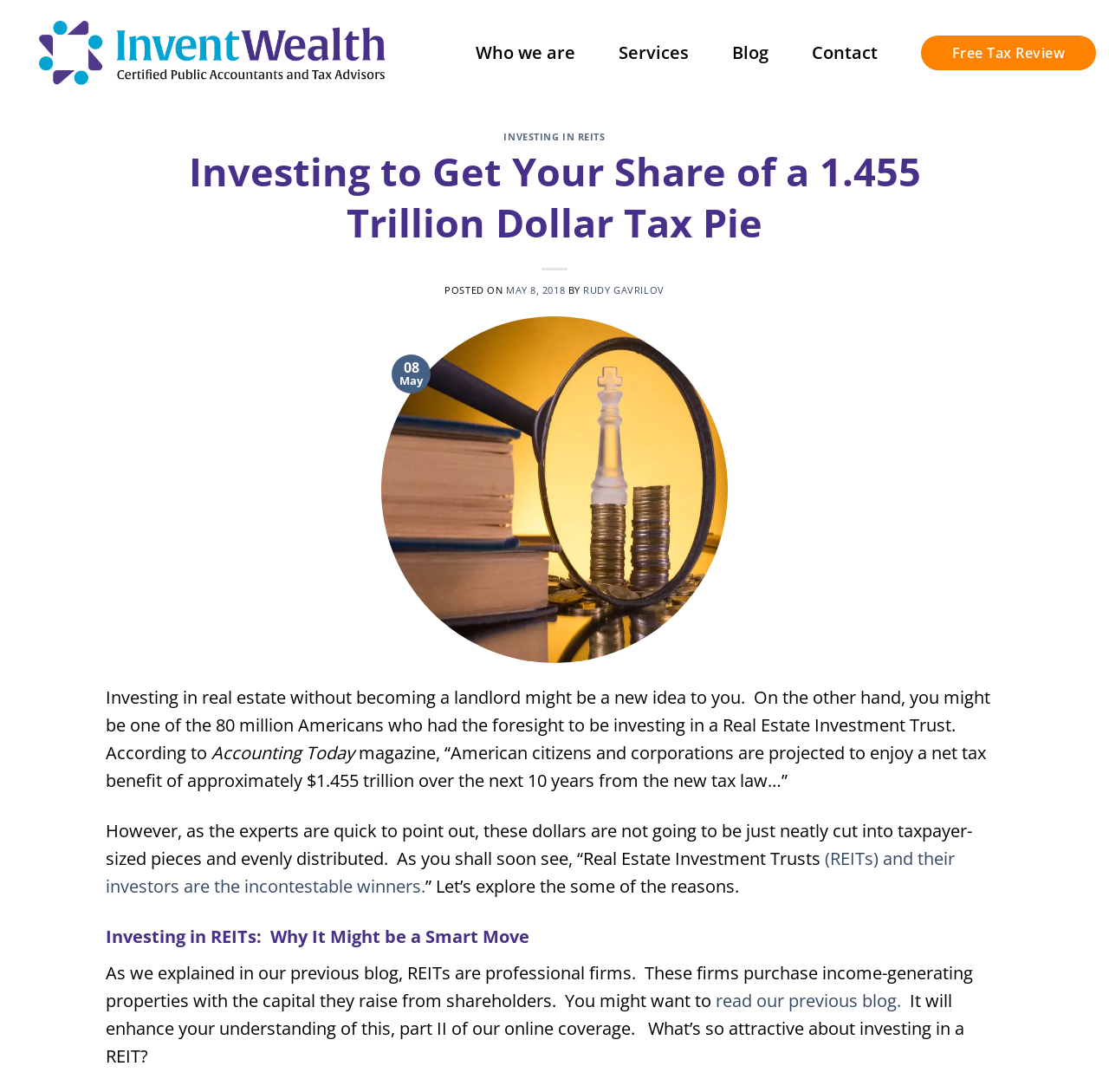Using the information in the image, give a detailed answer to the following question: What is the name of the company?

The company name is obtained from the link 'Invent Wealth – Tax Advisors' with a bounding box coordinate of [0.035, 0.008, 0.348, 0.089]. This link is located at the top of the webpage, indicating that it is the company's name.